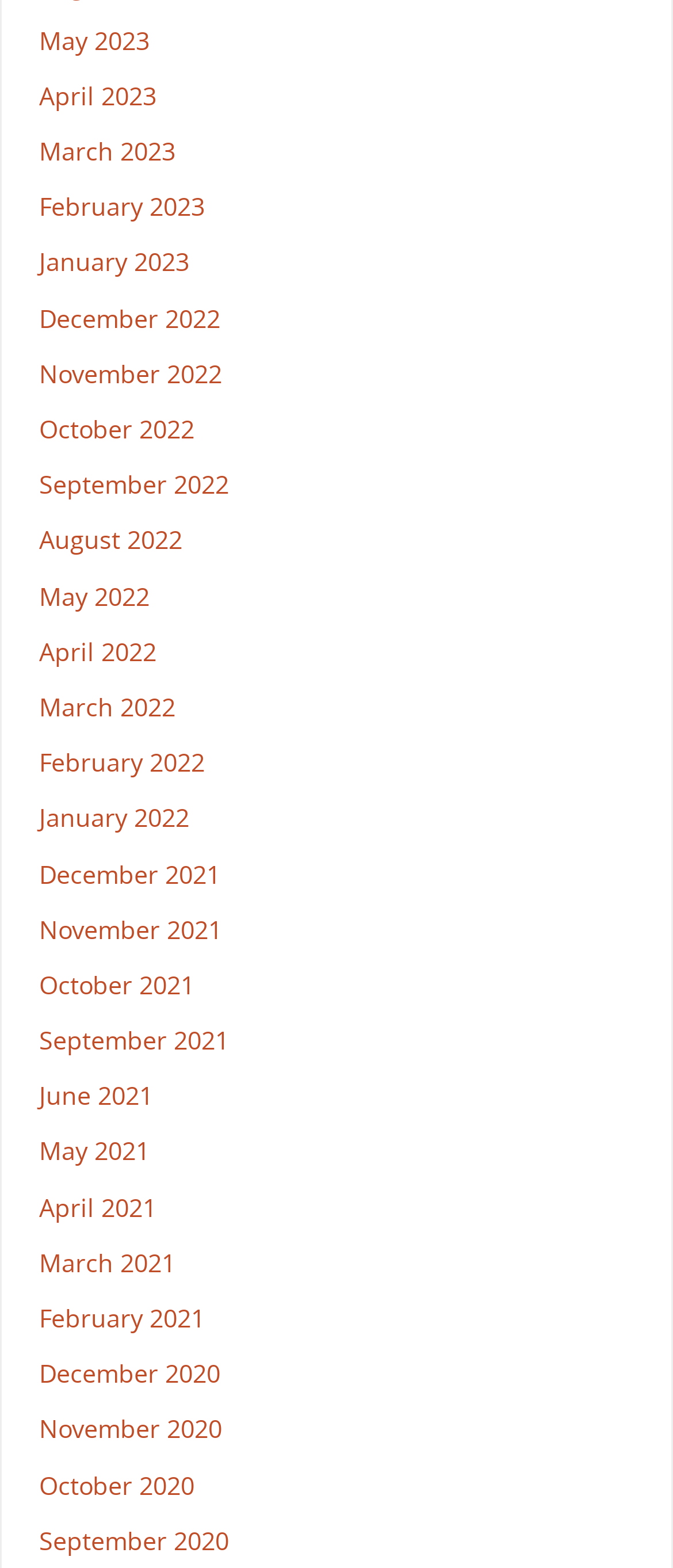Give a one-word or phrase response to the following question: Are the months listed in chronological order?

Yes